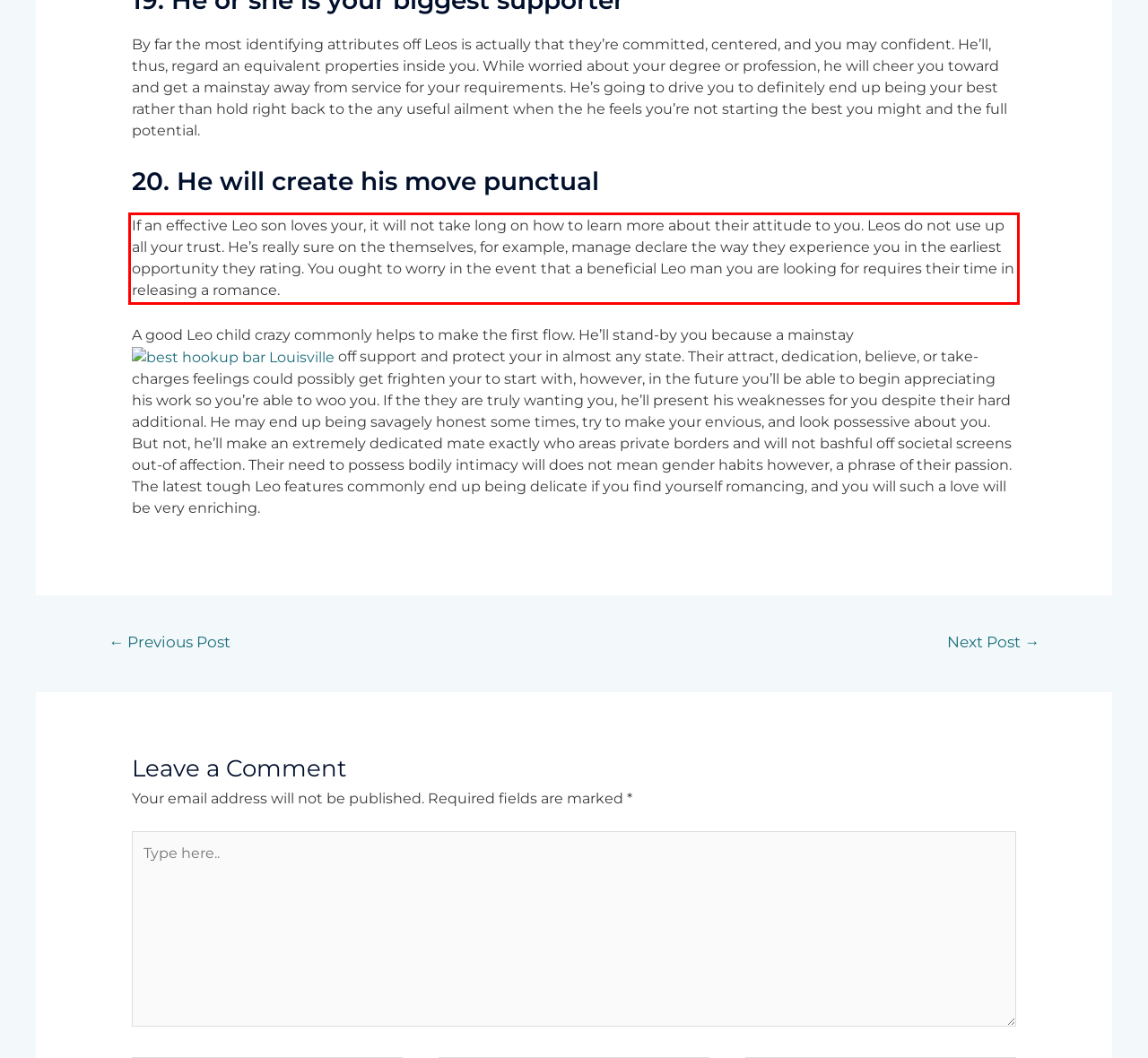Given the screenshot of a webpage, identify the red rectangle bounding box and recognize the text content inside it, generating the extracted text.

If an effective Leo son loves your, it will not take long on how to learn more about their attitude to you. Leos do not use up all your trust. He’s really sure on the themselves, for example, manage declare the way they experience you in the earliest opportunity they rating. You ought to worry in the event that a beneficial Leo man you are looking for requires their time in releasing a romance.